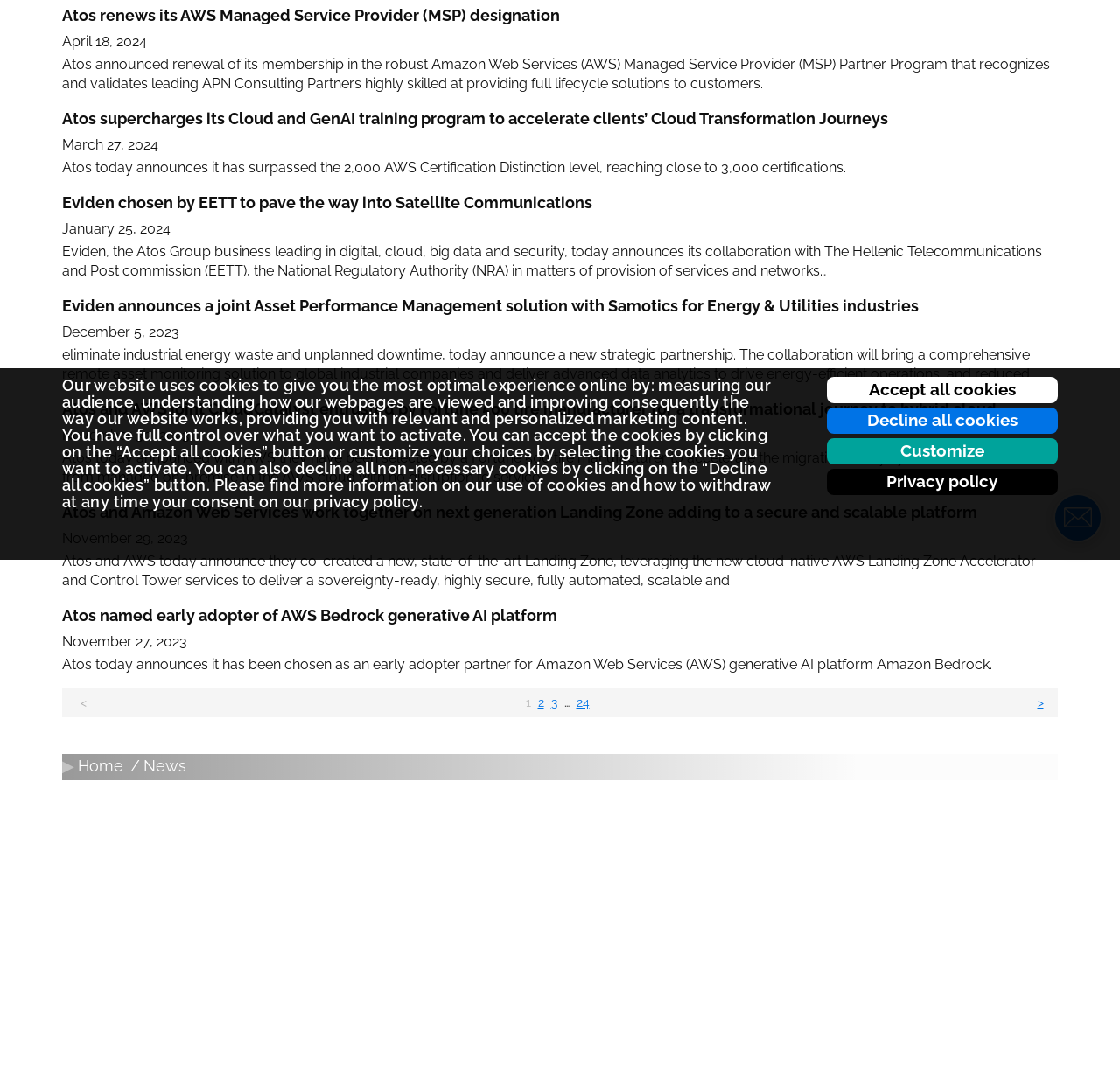Provide the bounding box coordinates of the UI element that matches the description: "Marketo Privacy Policy".

[0.188, 0.867, 0.32, 0.883]